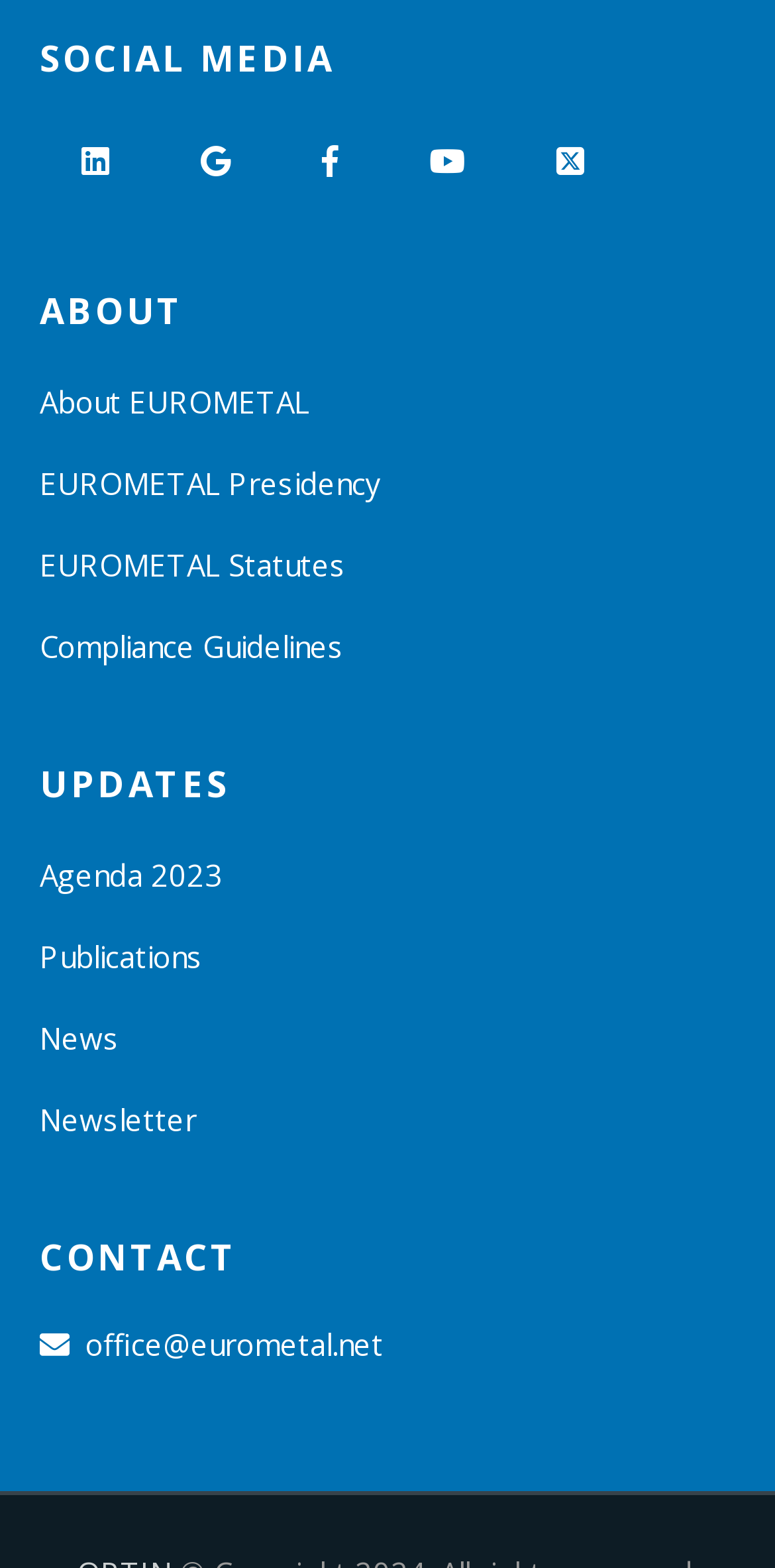Pinpoint the bounding box coordinates of the clickable area necessary to execute the following instruction: "Contact EUROMETAL via email". The coordinates should be given as four float numbers between 0 and 1, namely [left, top, right, bottom].

[0.051, 0.845, 0.495, 0.87]